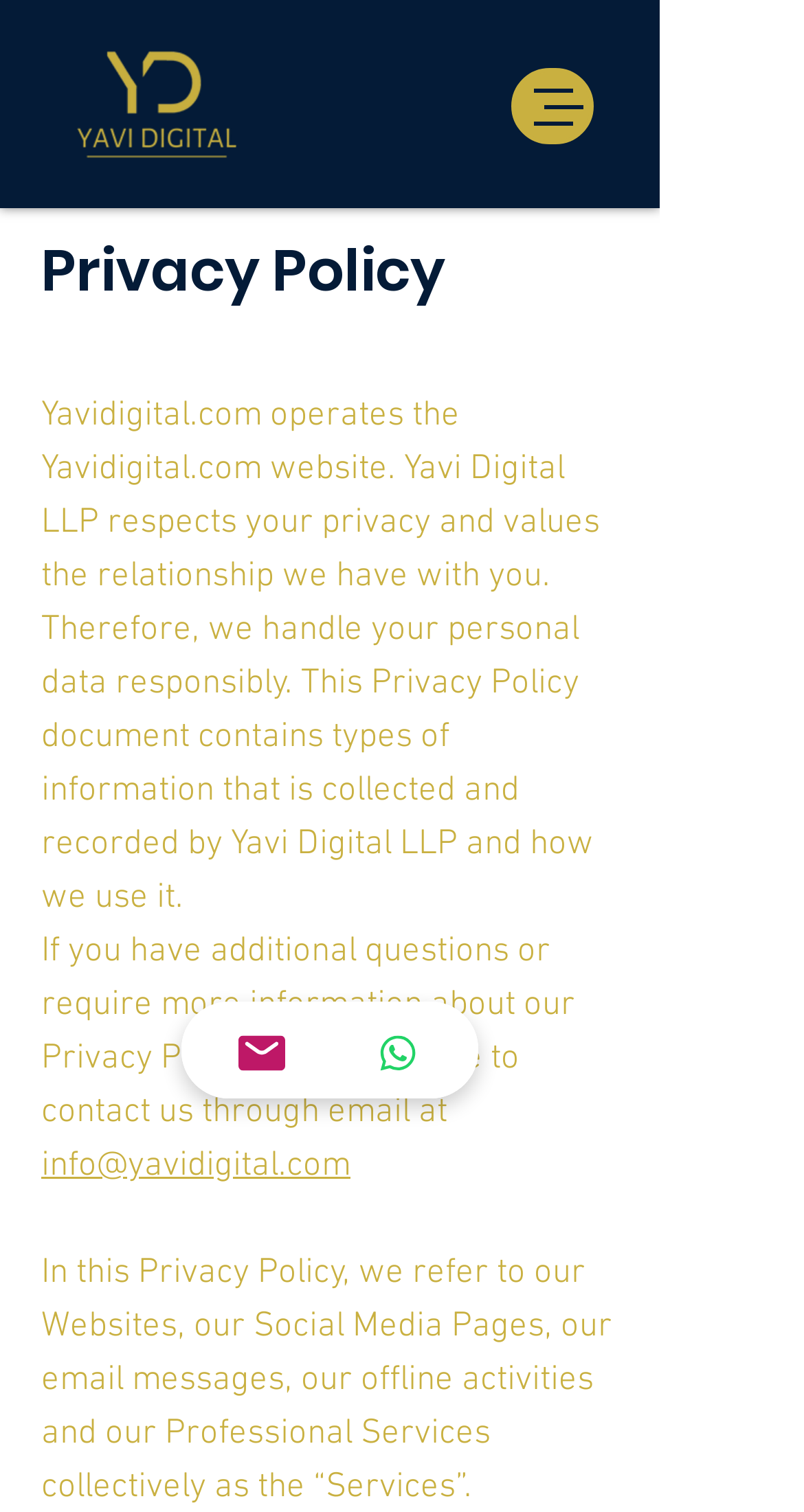What is the name of the company?
Using the image as a reference, give an elaborate response to the question.

The company name can be found in the logo image at the top left corner of the webpage, which is described as 'Yavi Digital Logo (1).png'. Additionally, the company name is mentioned in the text 'Yavidigital.com operates the Yavidigital.com website. Yavi Digital LLP respects your privacy and values the relationship we have with you.'